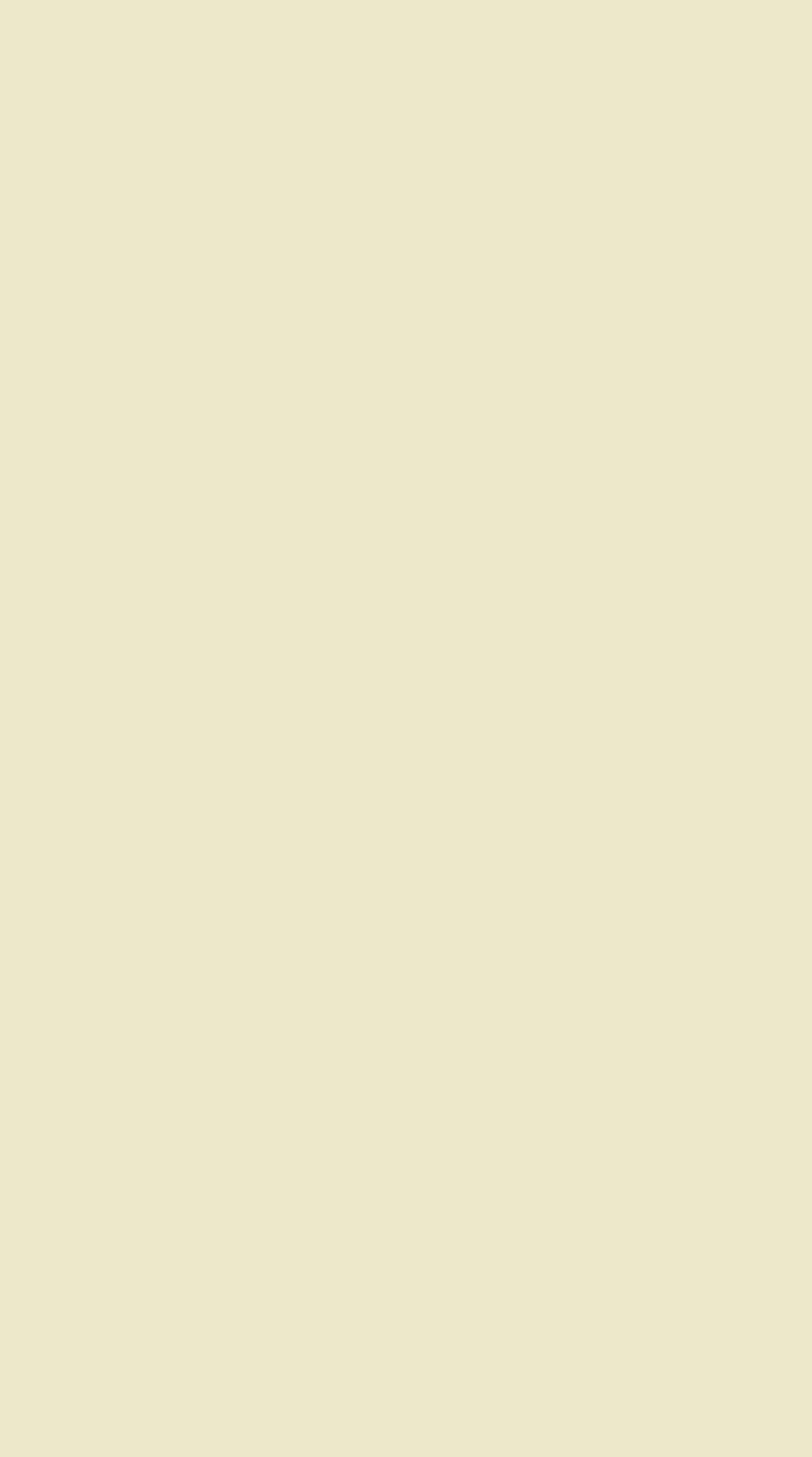Can you find the bounding box coordinates for the element to click on to achieve the instruction: "Learn about Furnace Repair"?

[0.134, 0.575, 0.416, 0.602]